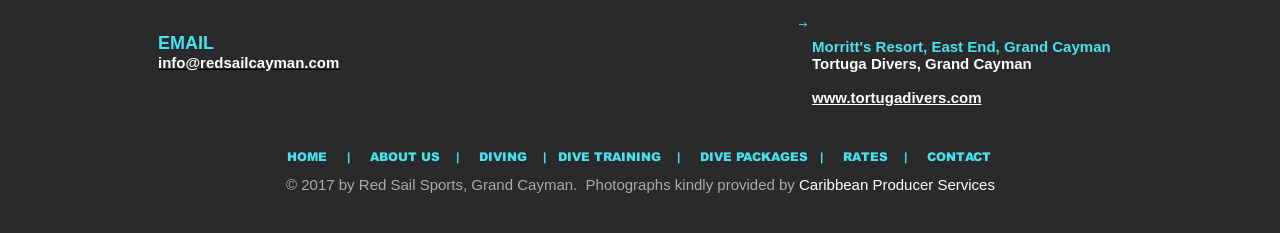Determine the bounding box coordinates (top-left x, top-left y, bottom-right x, bottom-right y) of the UI element described in the following text: PACKAGES

[0.575, 0.643, 0.631, 0.703]